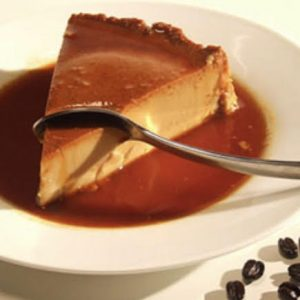In which county can you find select local stores that sell Delicias Flan?
Please describe in detail the information shown in the image to answer the question.

According to the caption, Delicias Flan is available for order through their website or at select local stores in King County, which indicates that King County is the location where these stores can be found.